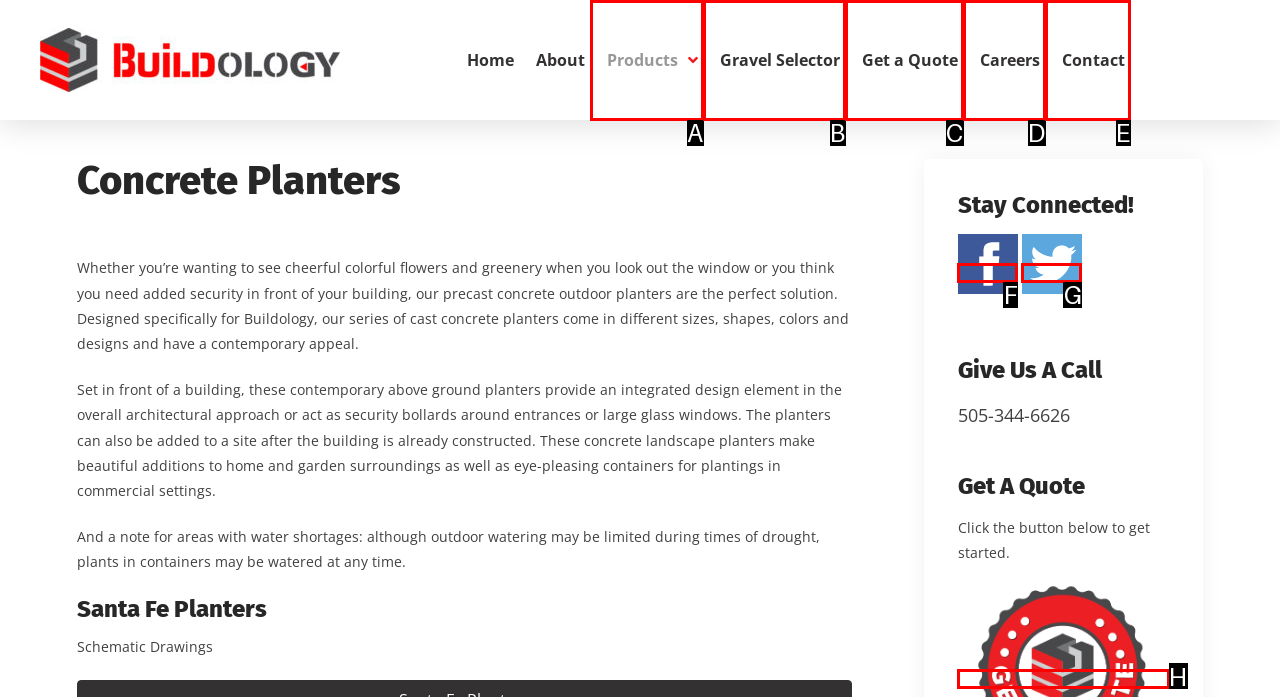From the given options, find the HTML element that fits the description: Get a Quote. Reply with the letter of the chosen element.

C